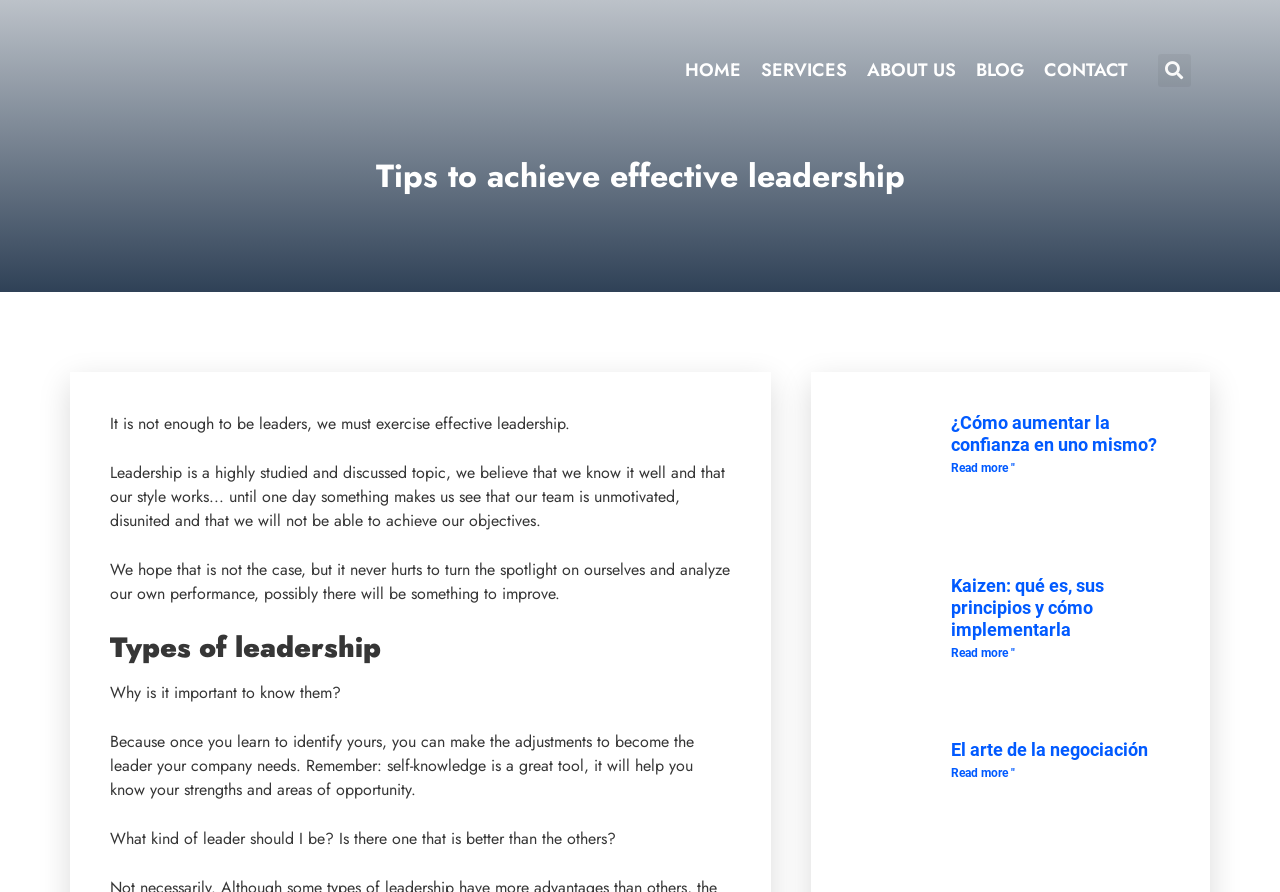What is the title of the main heading on the webpage?
Please provide a single word or phrase as your answer based on the image.

Tips to achieve effective leadership